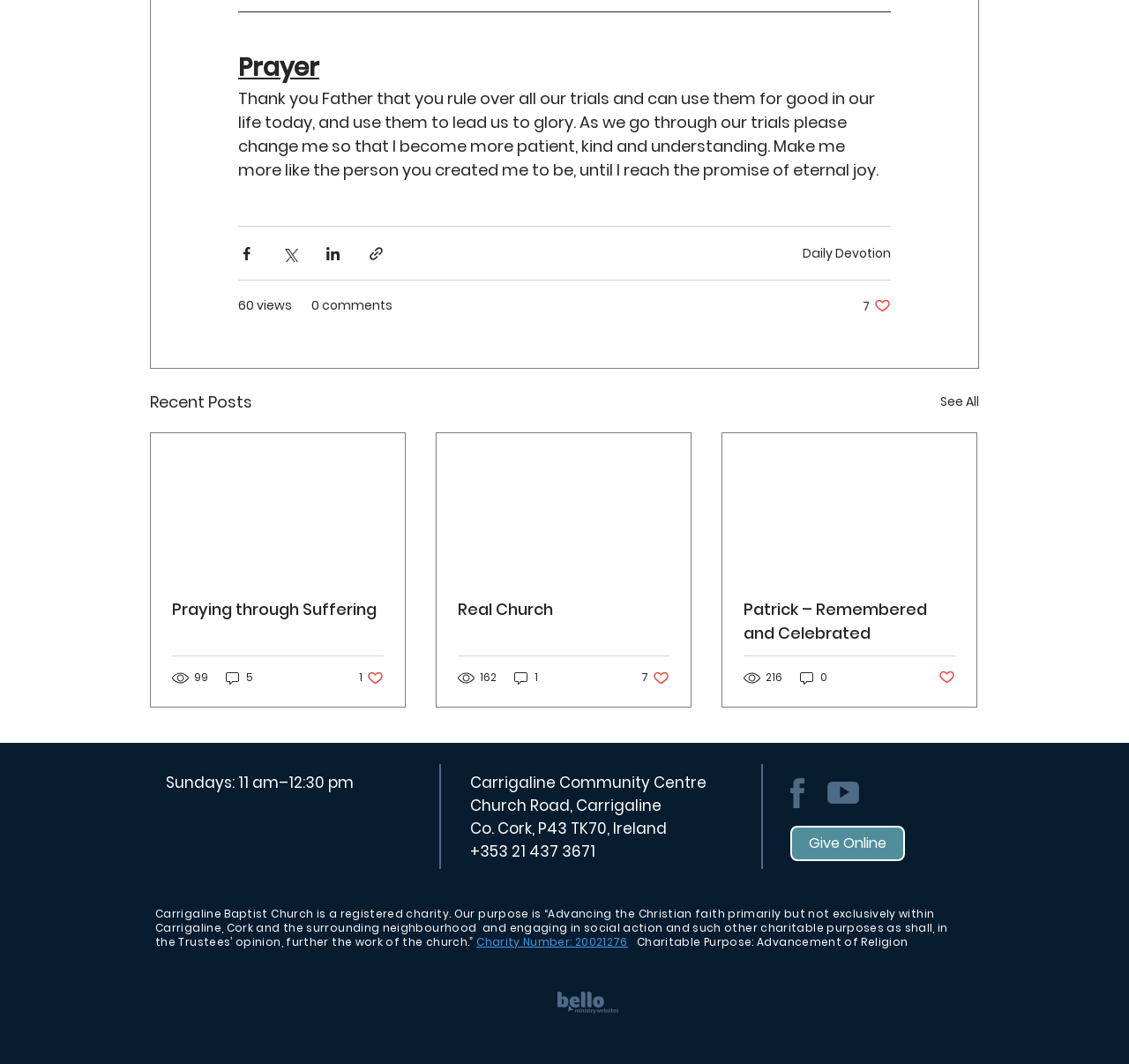Locate the bounding box coordinates of the element you need to click to accomplish the task described by this instruction: "View charity information".

[0.422, 0.878, 0.556, 0.892]